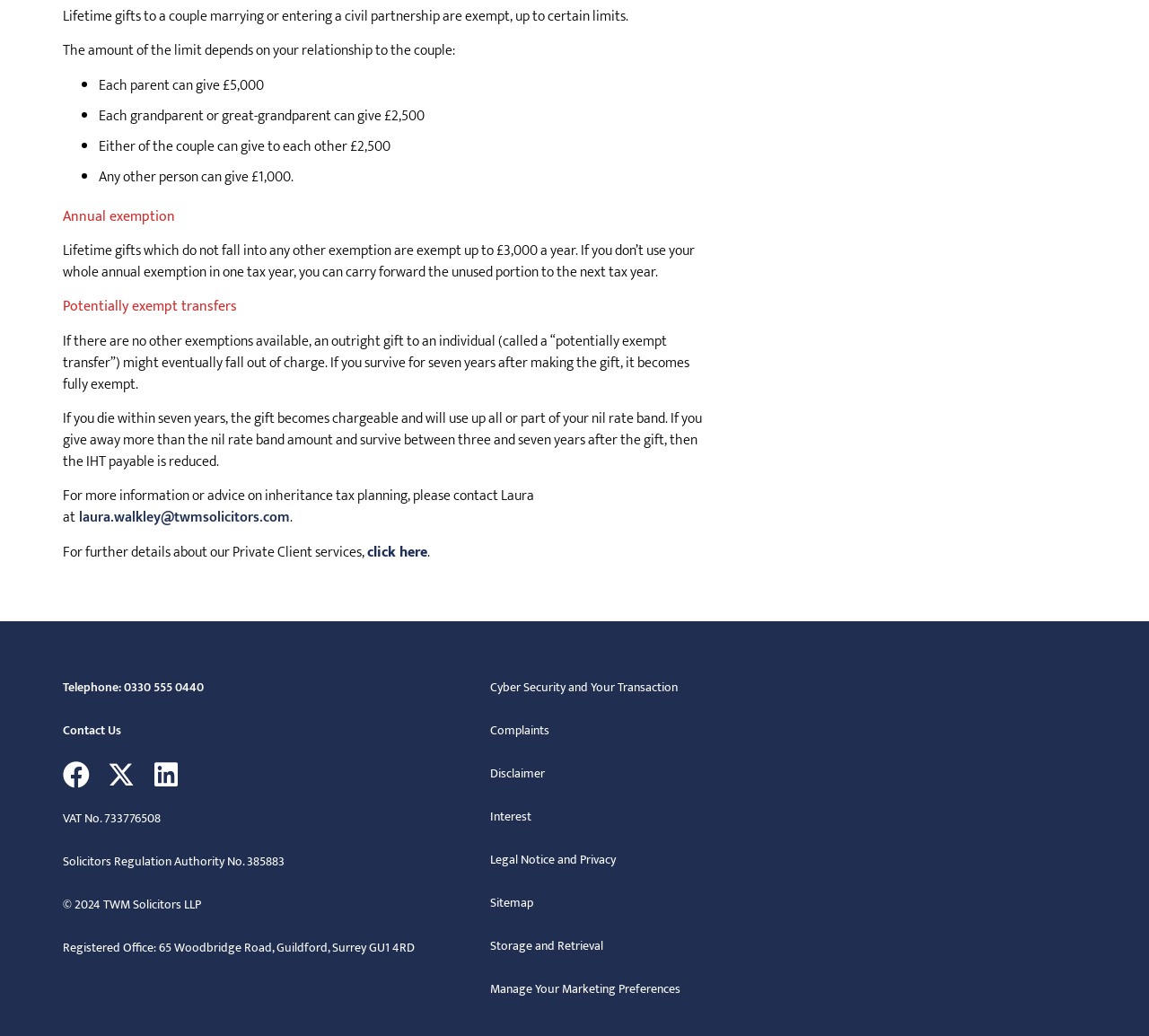Can you specify the bounding box coordinates of the area that needs to be clicked to fulfill the following instruction: "Read the disclaimer"?

[0.427, 0.735, 0.707, 0.759]